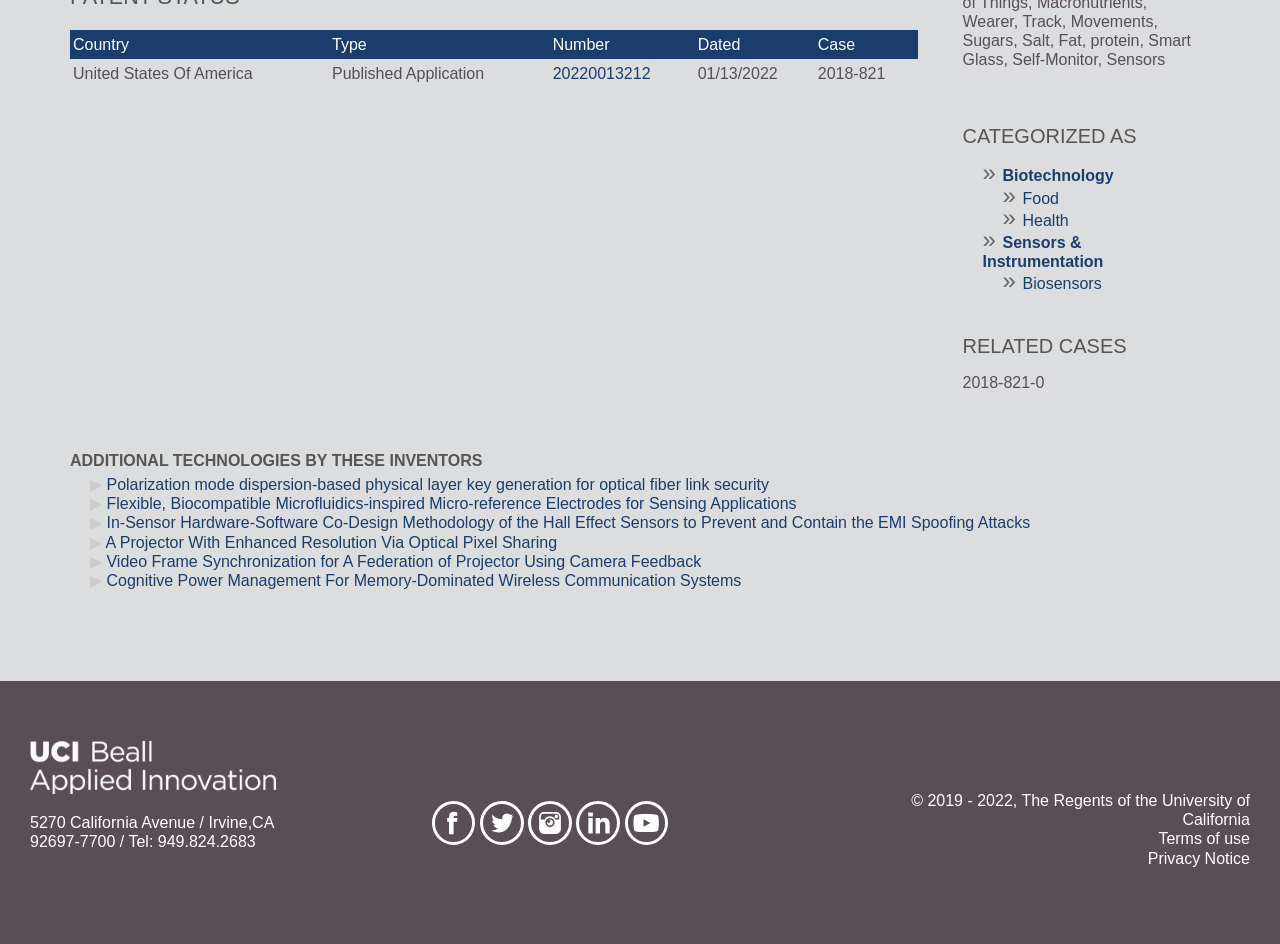Determine the bounding box coordinates of the clickable region to carry out the instruction: "Click on the link '20220013212'".

[0.432, 0.069, 0.508, 0.087]